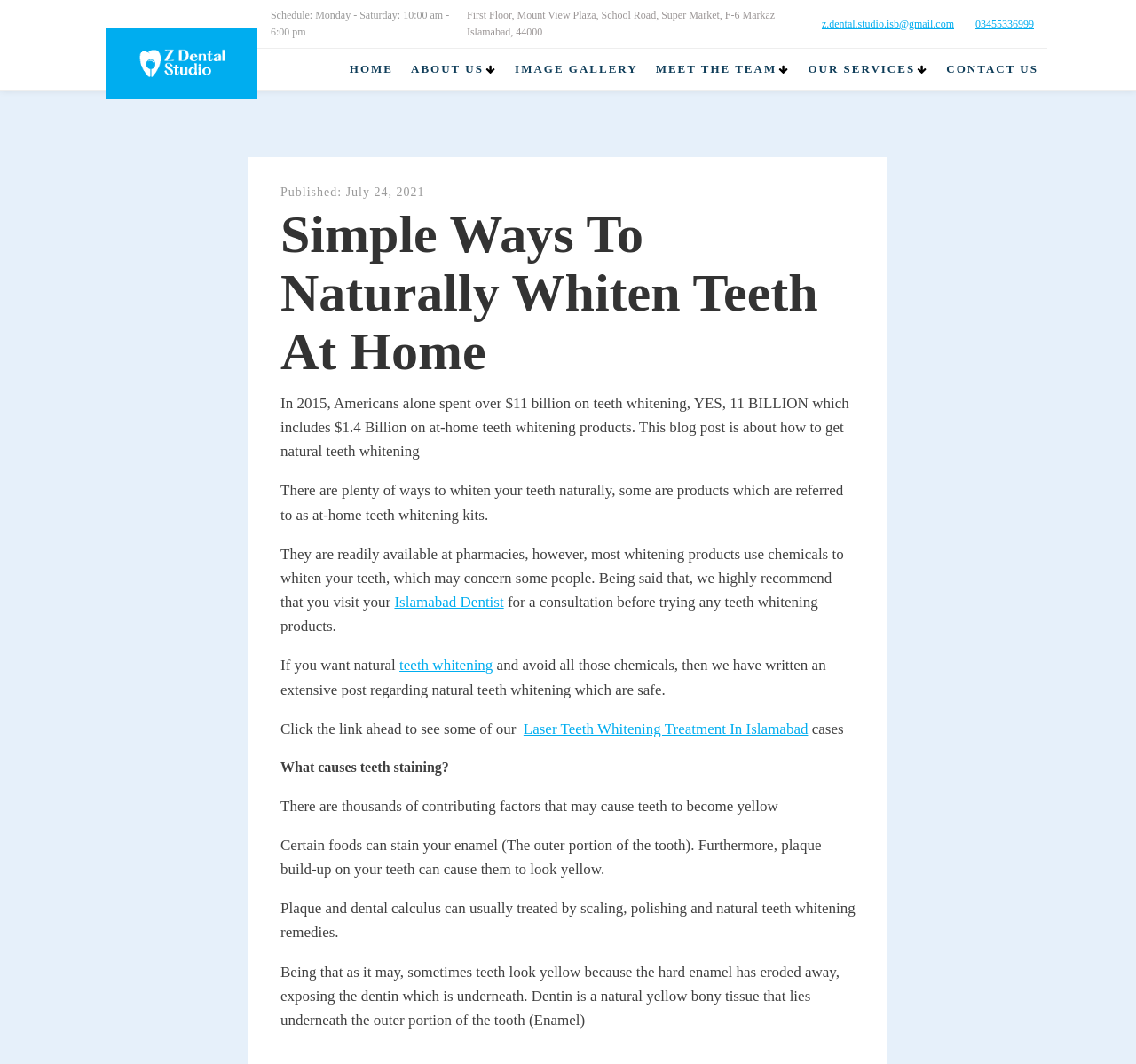Please identify the bounding box coordinates of the element on the webpage that should be clicked to follow this instruction: "Learn about 'Laser Teeth Whitening Treatment In Islamabad'". The bounding box coordinates should be given as four float numbers between 0 and 1, formatted as [left, top, right, bottom].

[0.461, 0.677, 0.711, 0.693]